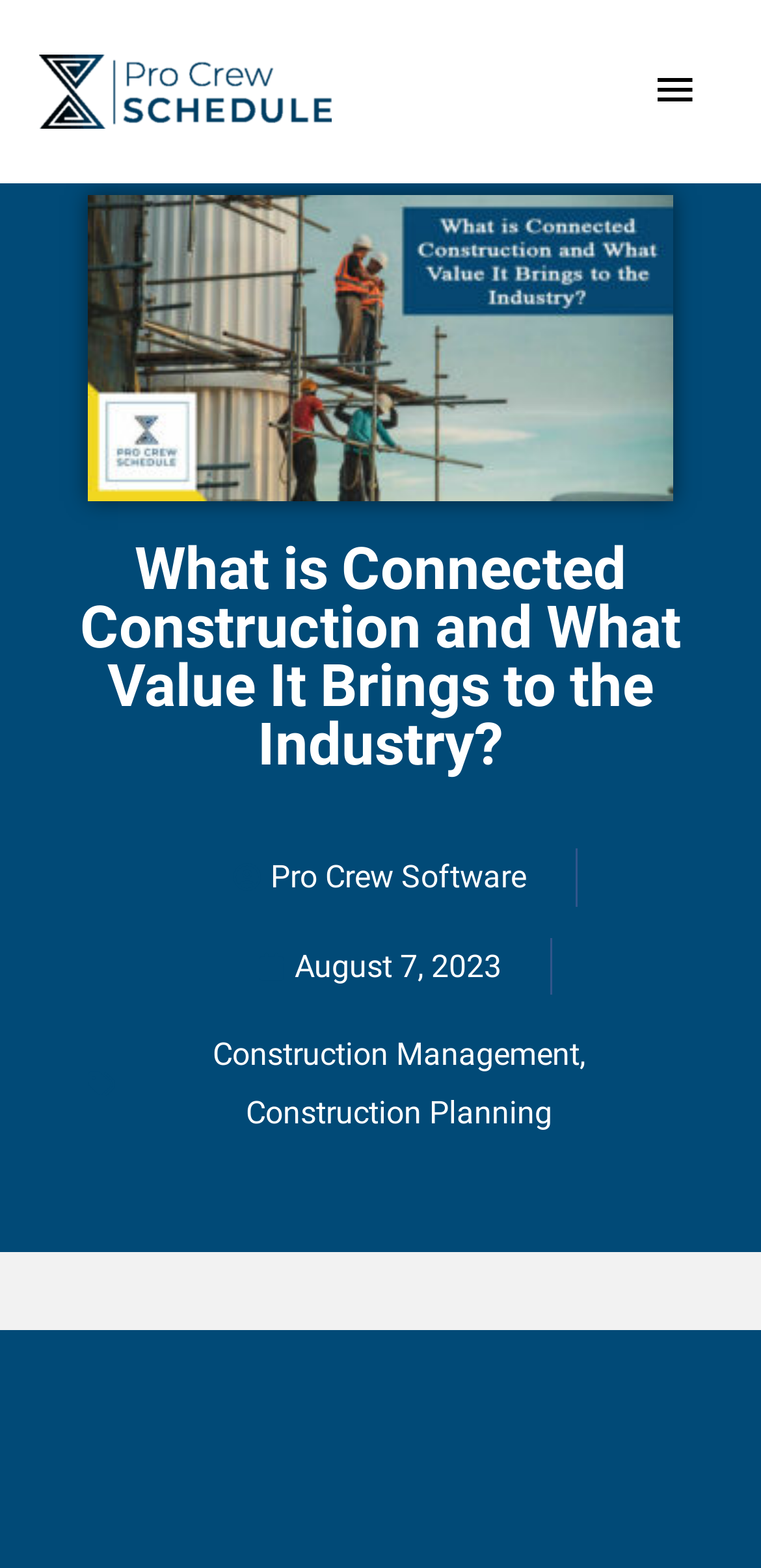Bounding box coordinates are to be given in the format (top-left x, top-left y, bottom-right x, bottom-right y). All values must be floating point numbers between 0 and 1. Provide the bounding box coordinate for the UI element described as: Construction Management

[0.279, 0.661, 0.762, 0.685]